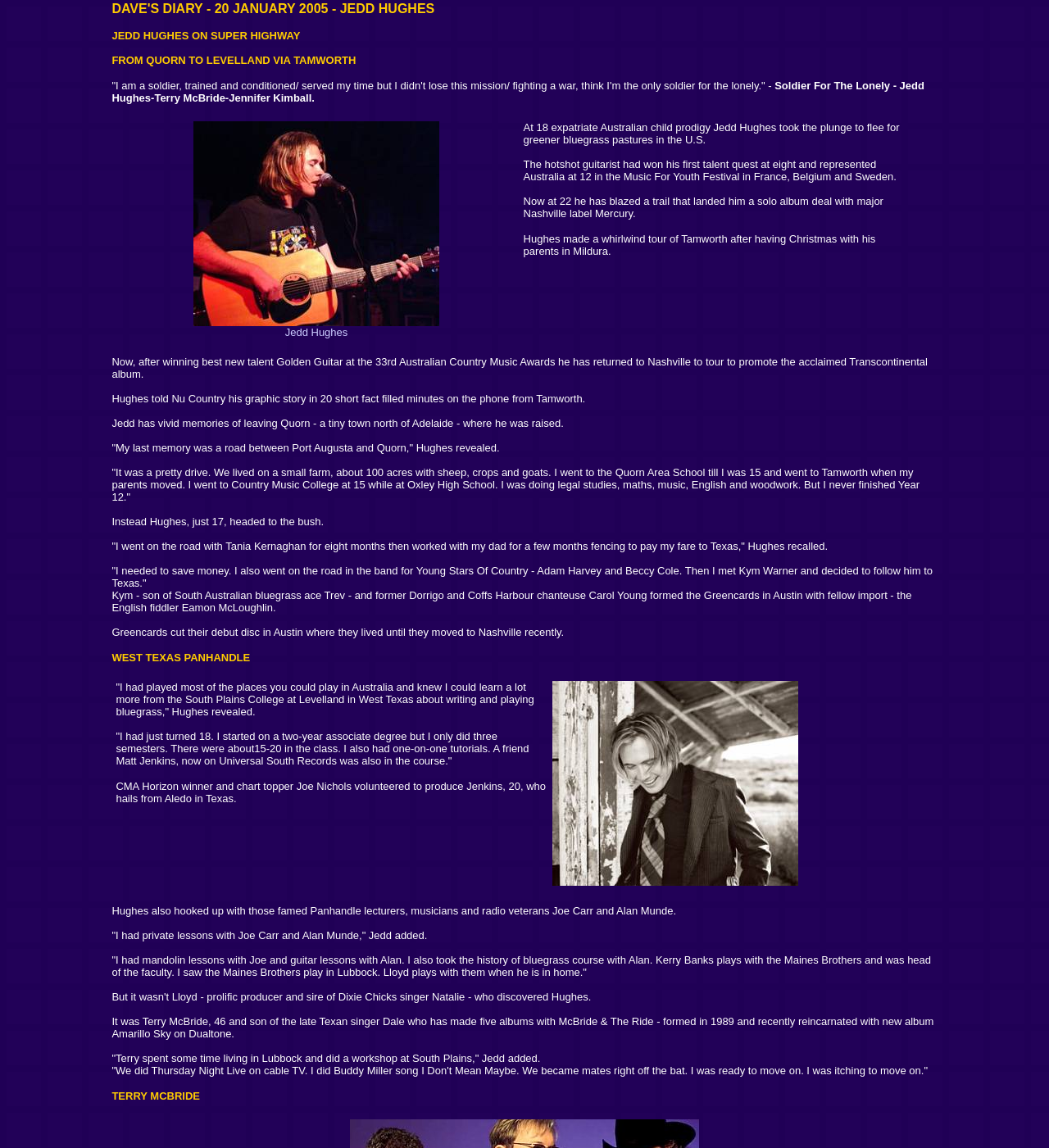Answer the question in one word or a short phrase:
What is the name of the label that signed Jedd Hughes to a solo album deal?

Mercury